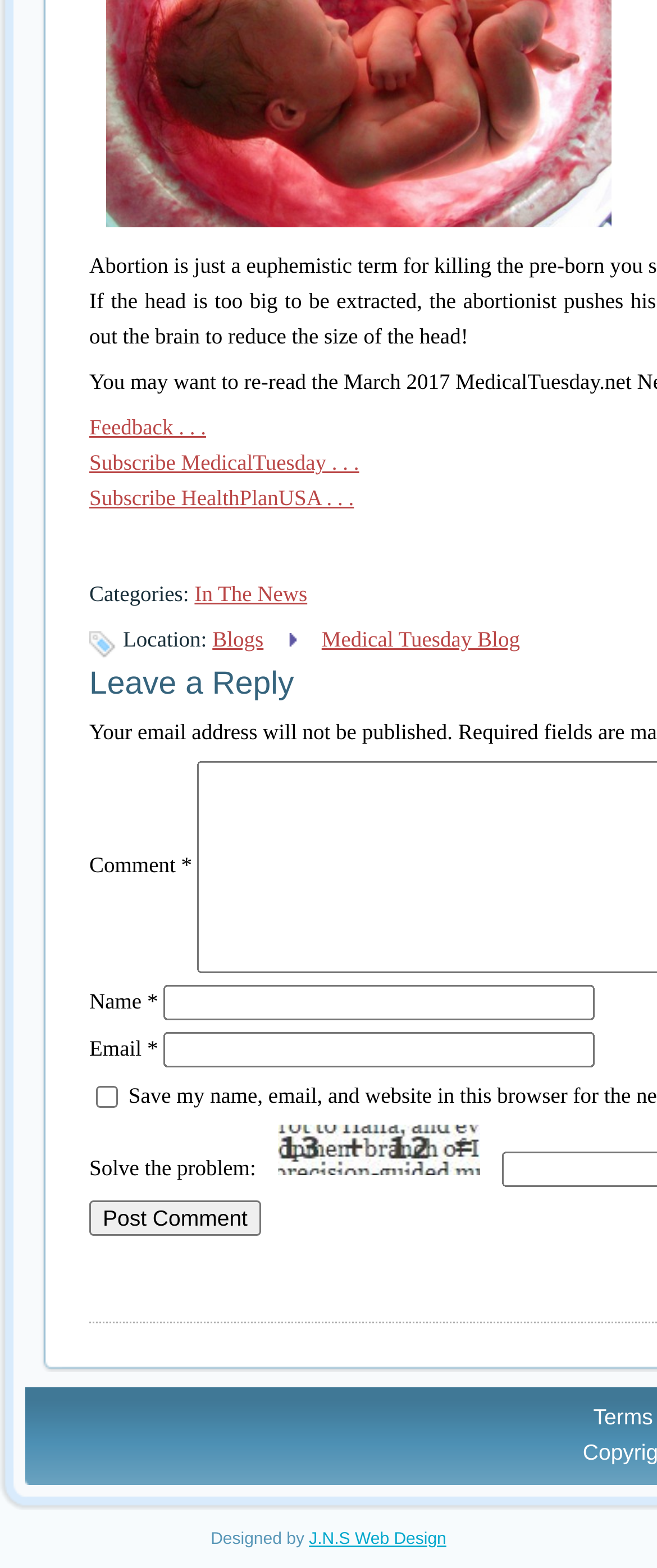Based on the provided description, "Subscribe HealthPlanUSA . . .", find the bounding box of the corresponding UI element in the screenshot.

[0.136, 0.309, 0.539, 0.325]